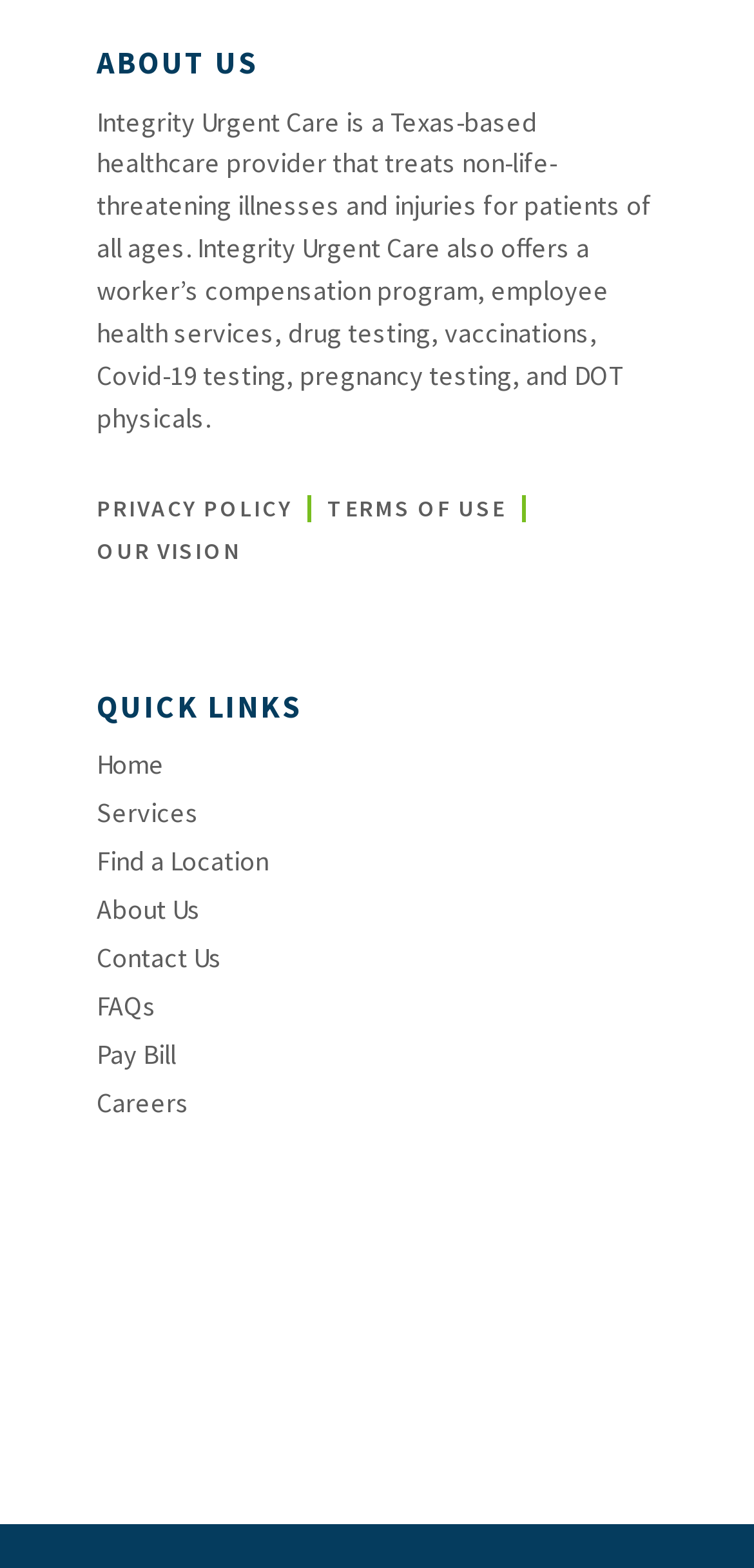What is the name of the healthcare provider?
Using the image provided, answer with just one word or phrase.

Integrity Urgent Care